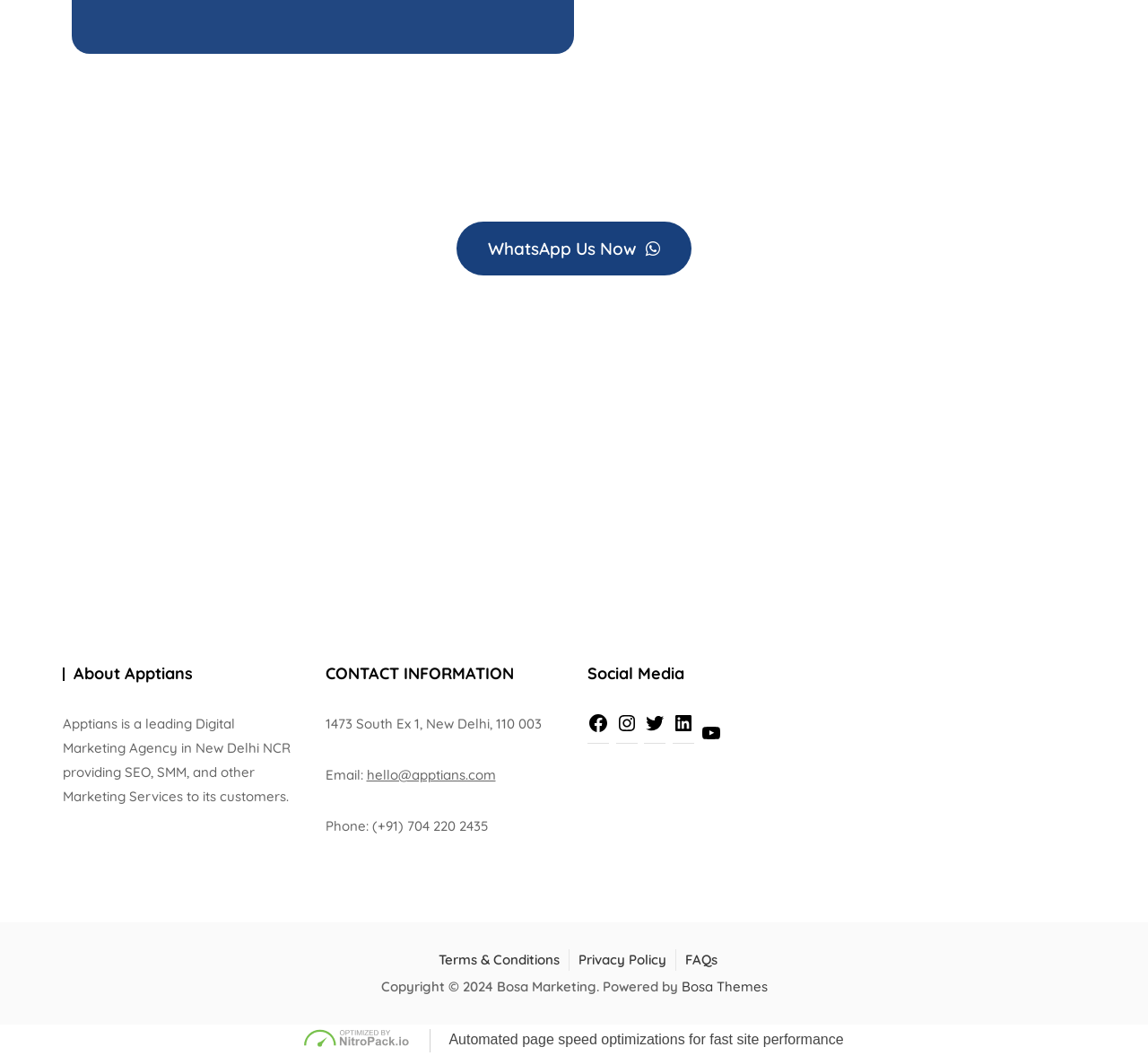What is the email address of the agency?
Examine the image and provide an in-depth answer to the question.

The email address can be found in the 'CONTACT INFORMATION' section, where it is listed as 'Email: hello@apptians.com'.